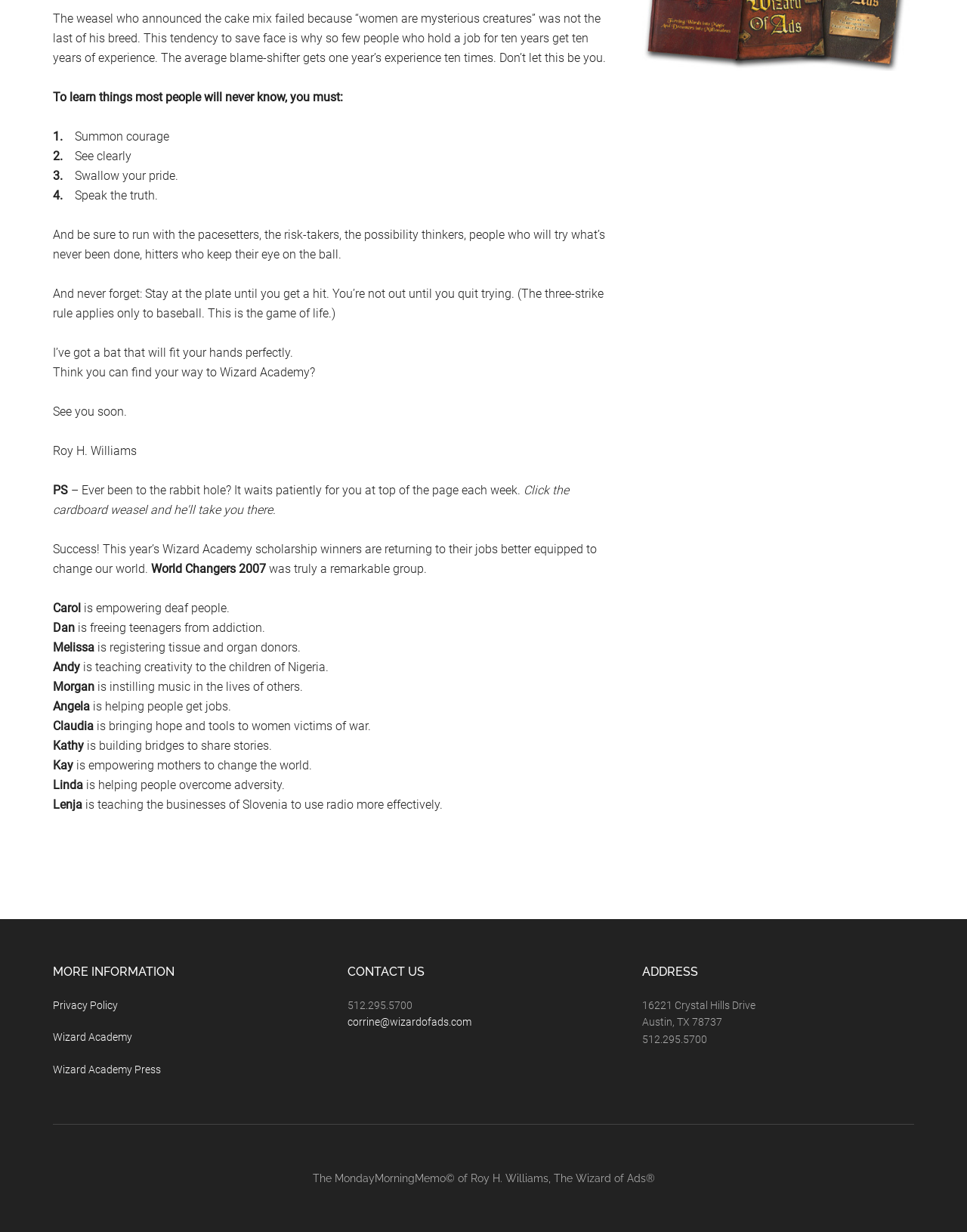How many scholarship winners are mentioned?
Based on the visual, give a brief answer using one word or a short phrase.

8